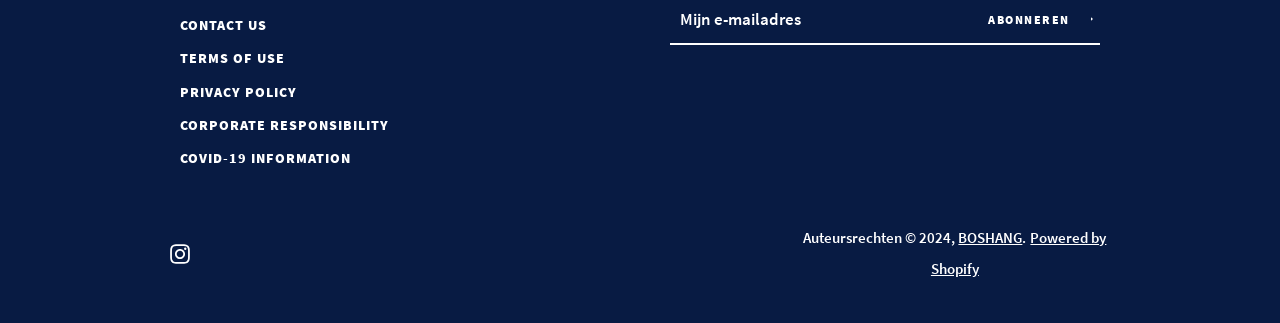Find the bounding box coordinates of the element's region that should be clicked in order to follow the given instruction: "Get COVID-19 information". The coordinates should consist of four float numbers between 0 and 1, i.e., [left, top, right, bottom].

[0.141, 0.462, 0.274, 0.518]